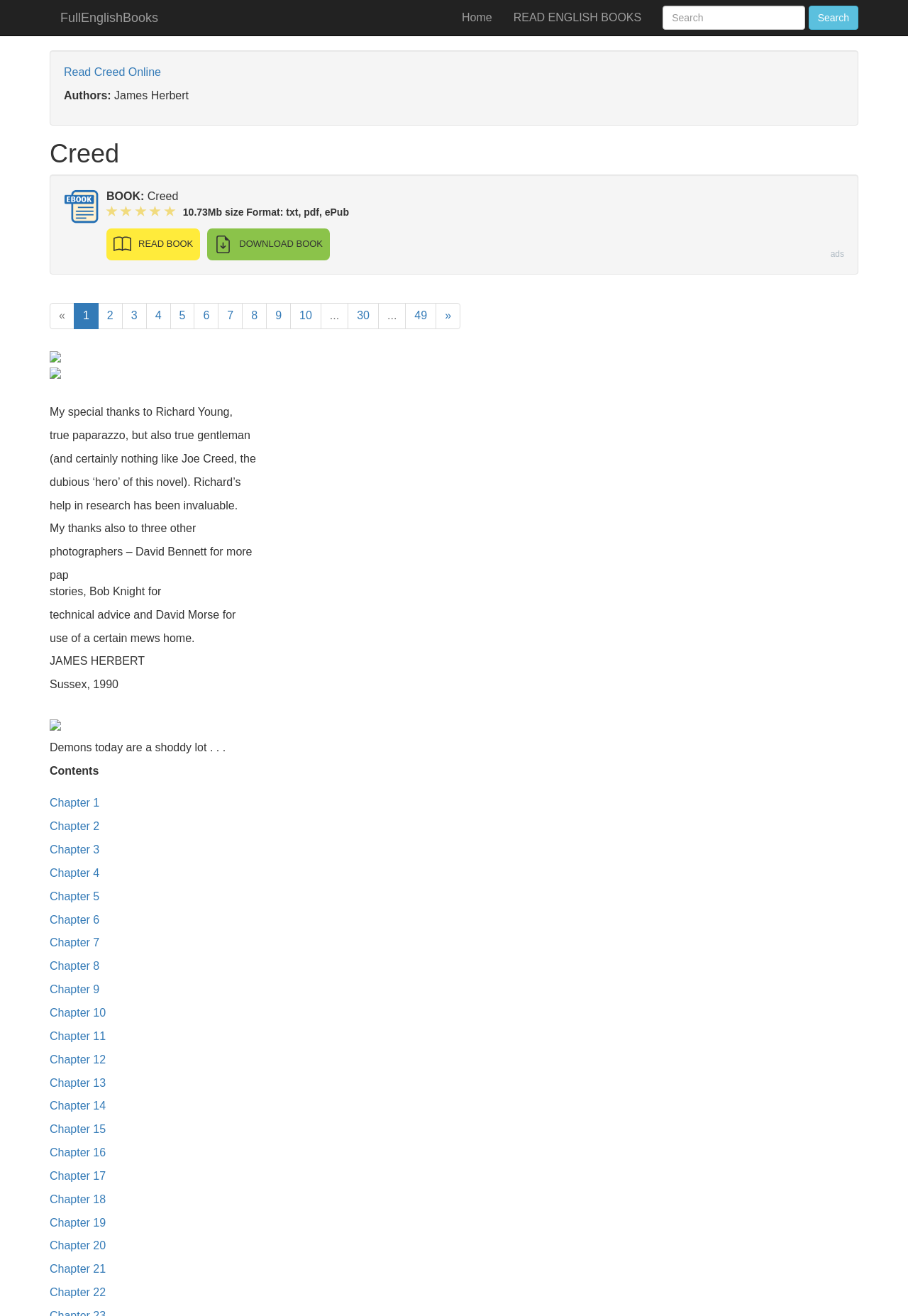Please specify the bounding box coordinates of the clickable section necessary to execute the following command: "Download the book".

[0.228, 0.174, 0.363, 0.198]